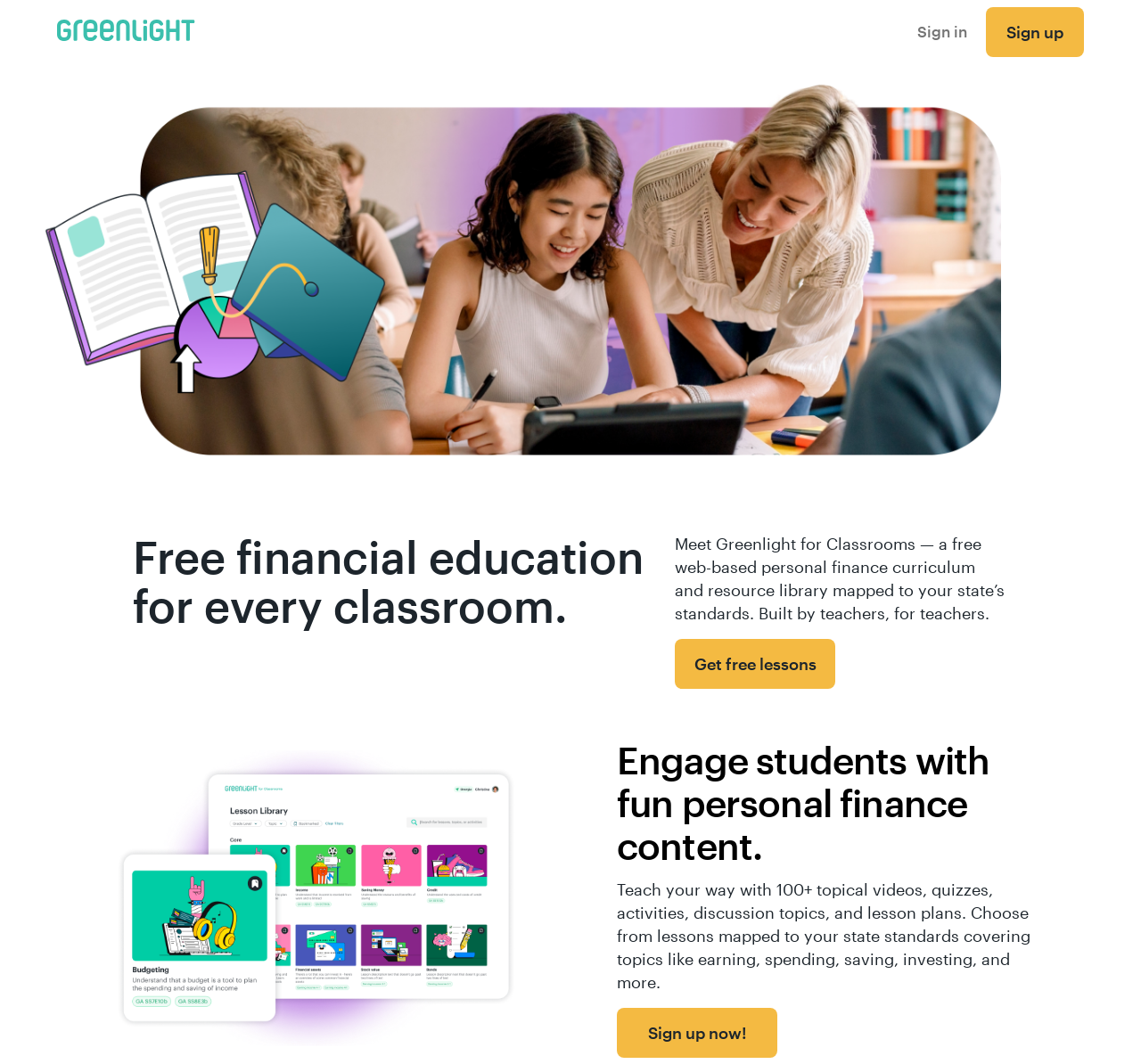Please provide the bounding box coordinates for the UI element as described: "Sign up now!". The coordinates must be four floats between 0 and 1, represented as [left, top, right, bottom].

[0.541, 0.947, 0.681, 0.994]